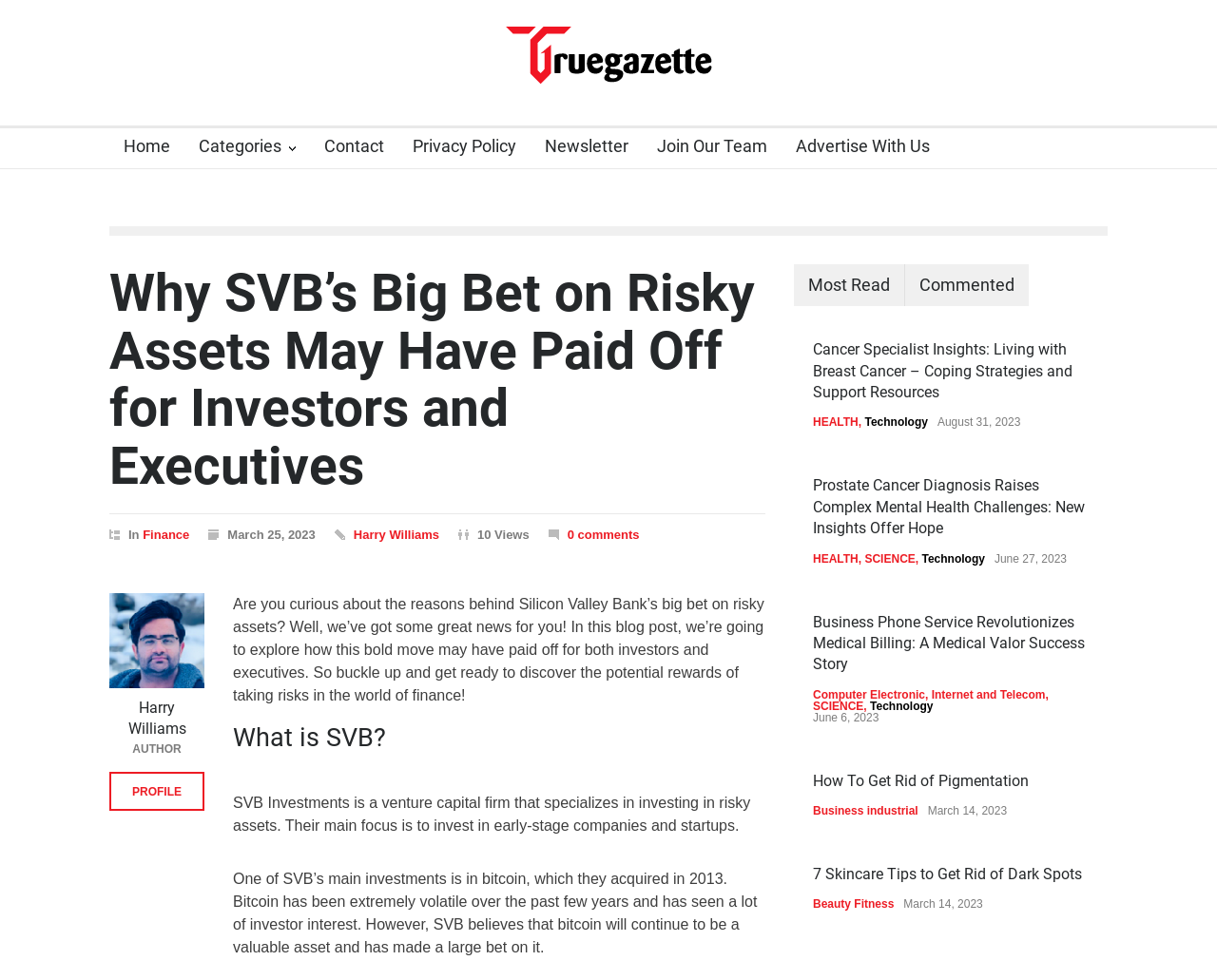Determine the bounding box coordinates of the clickable area required to perform the following instruction: "Read the article 'Cancer Specialist Insights: Living with Breast Cancer – Coping Strategies and Support Resources'". The coordinates should be represented as four float numbers between 0 and 1: [left, top, right, bottom].

[0.668, 0.347, 0.881, 0.409]